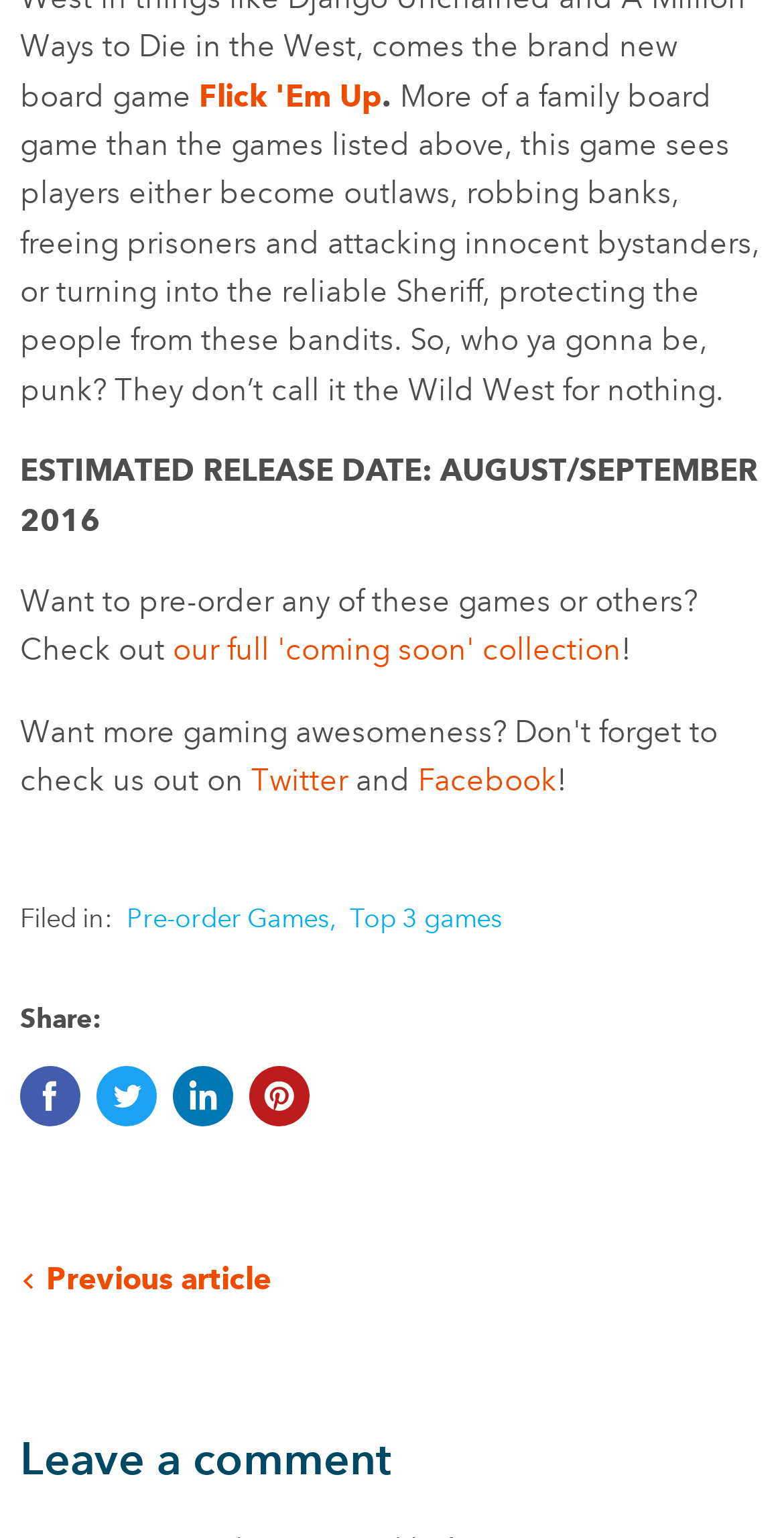Based on the element description, predict the bounding box coordinates (top-left x, top-left y, bottom-right x, bottom-right y) for the UI element in the screenshot: Pre-order Games

[0.162, 0.588, 0.421, 0.609]